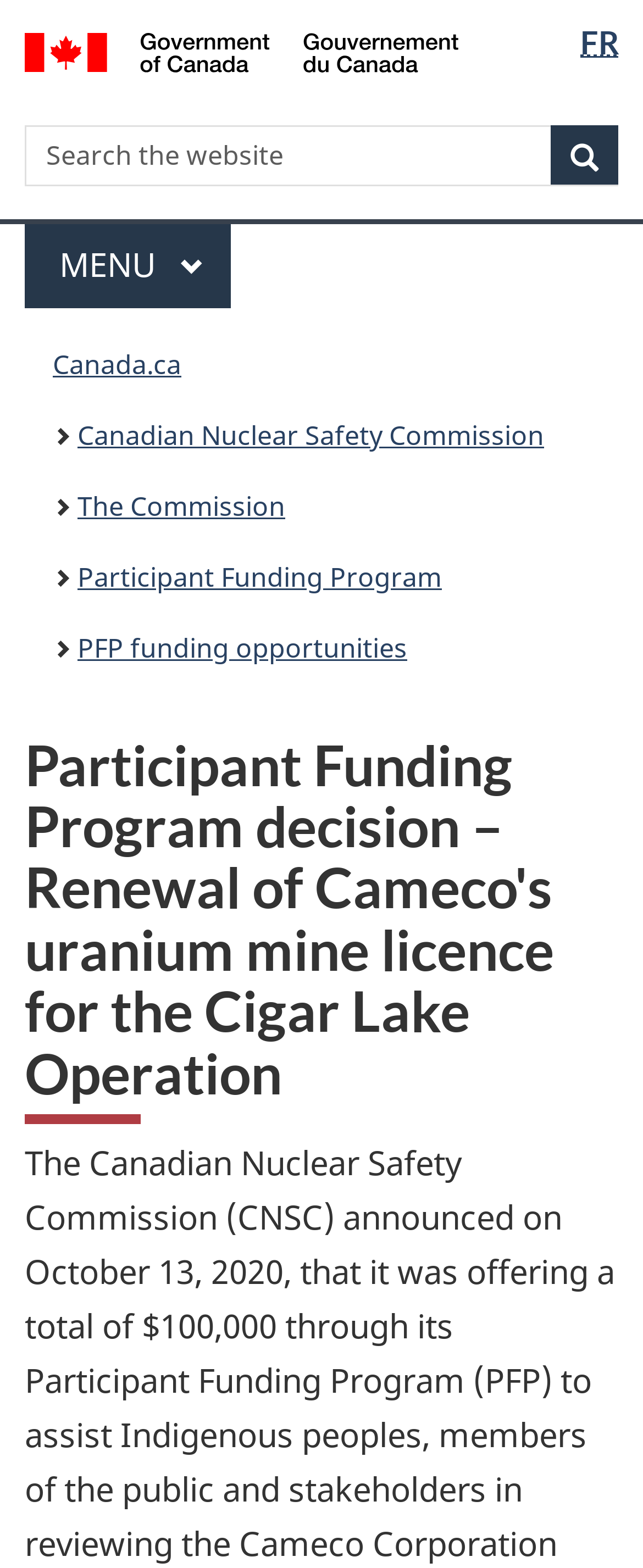Please provide the bounding box coordinates for the element that needs to be clicked to perform the following instruction: "Switch to basic HTML version". The coordinates should be given as four float numbers between 0 and 1, i.e., [left, top, right, bottom].

[0.5, 0.011, 0.526, 0.021]